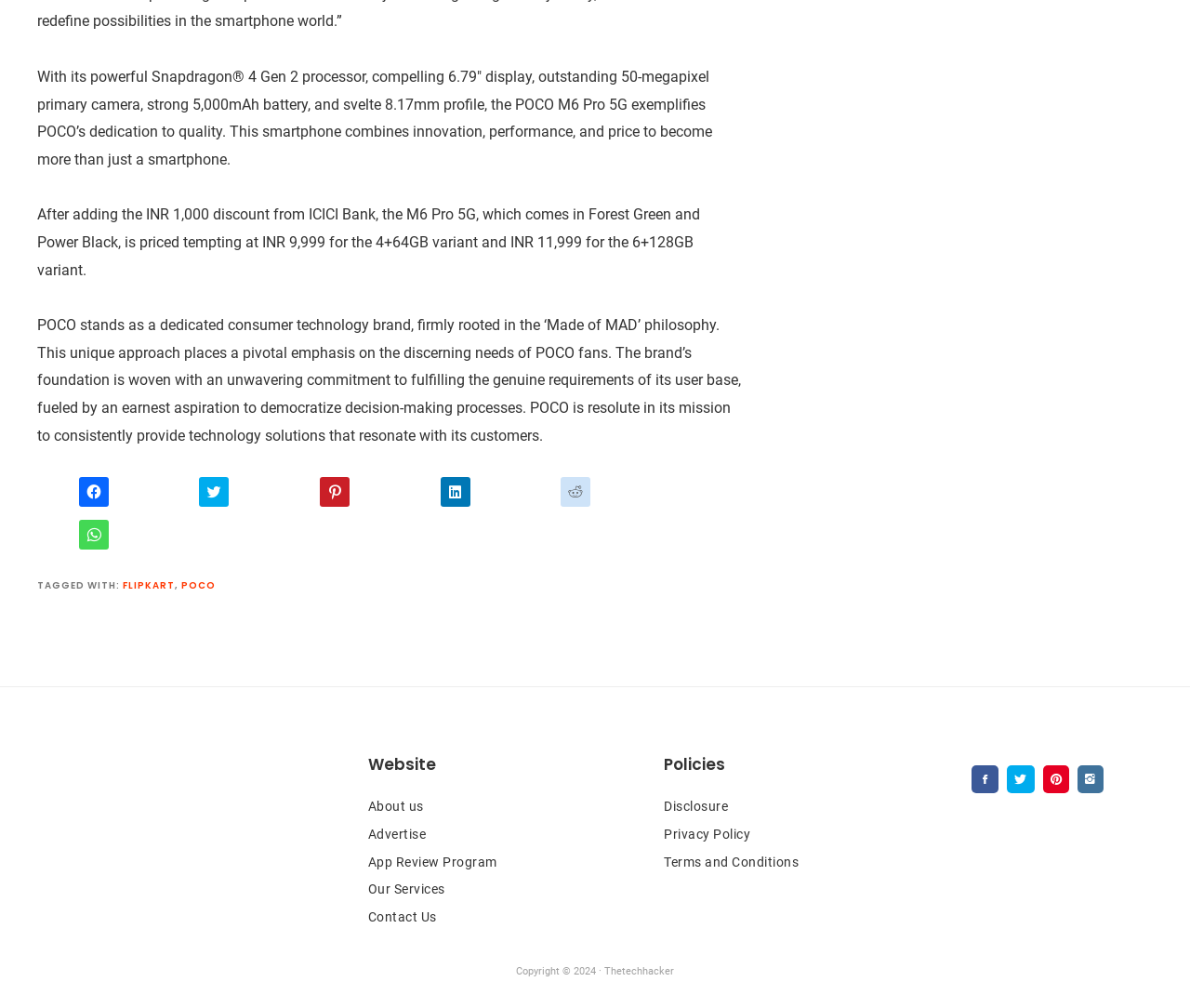What is the price of the 4+64GB variant of the smartphone?
Using the details from the image, give an elaborate explanation to answer the question.

The answer can be found in the second StaticText element, which mentions the prices of the smartphone's variants, including the 4+64GB variant priced at INR 9,999.